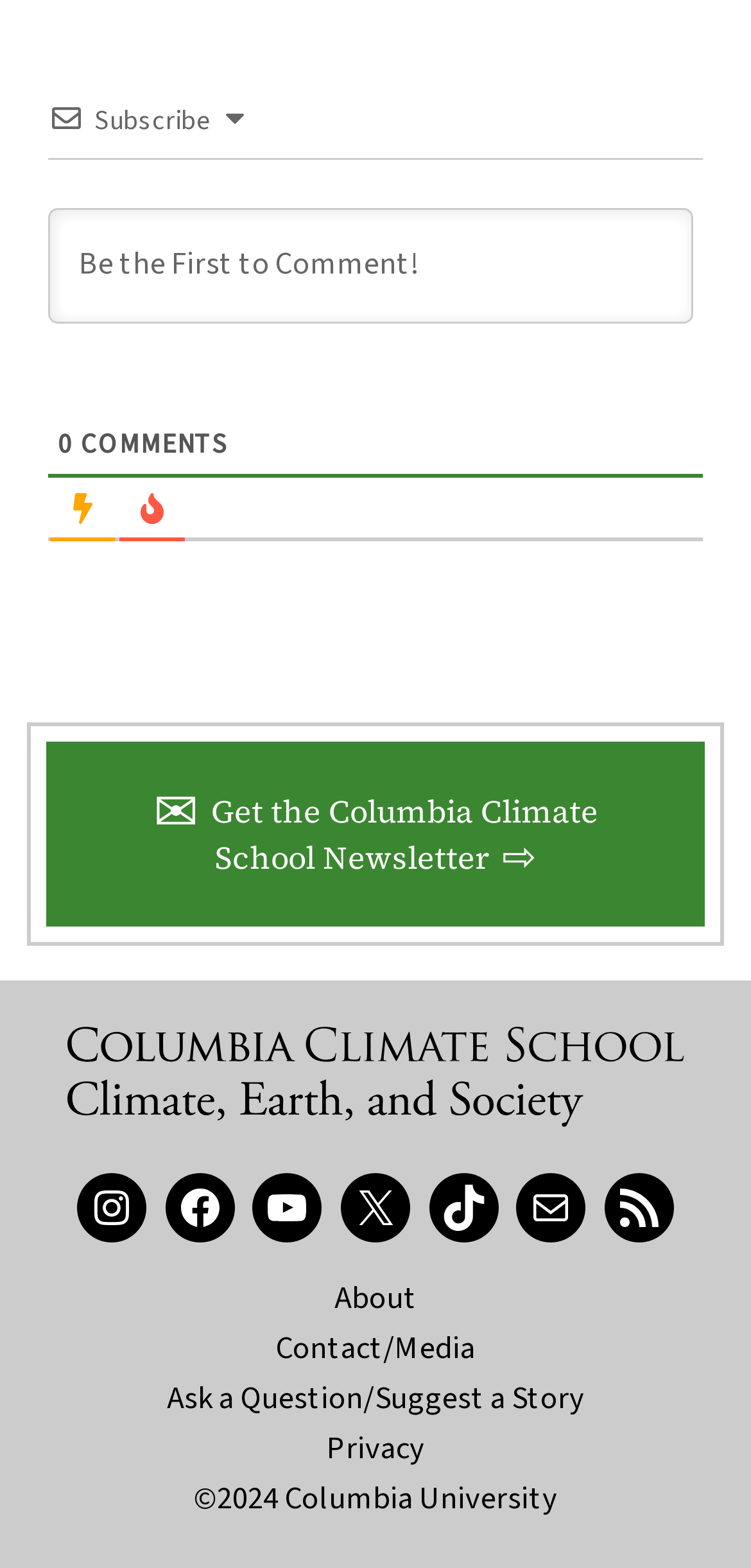Find and indicate the bounding box coordinates of the region you should select to follow the given instruction: "Subscribe to the newsletter".

[0.126, 0.065, 0.282, 0.089]